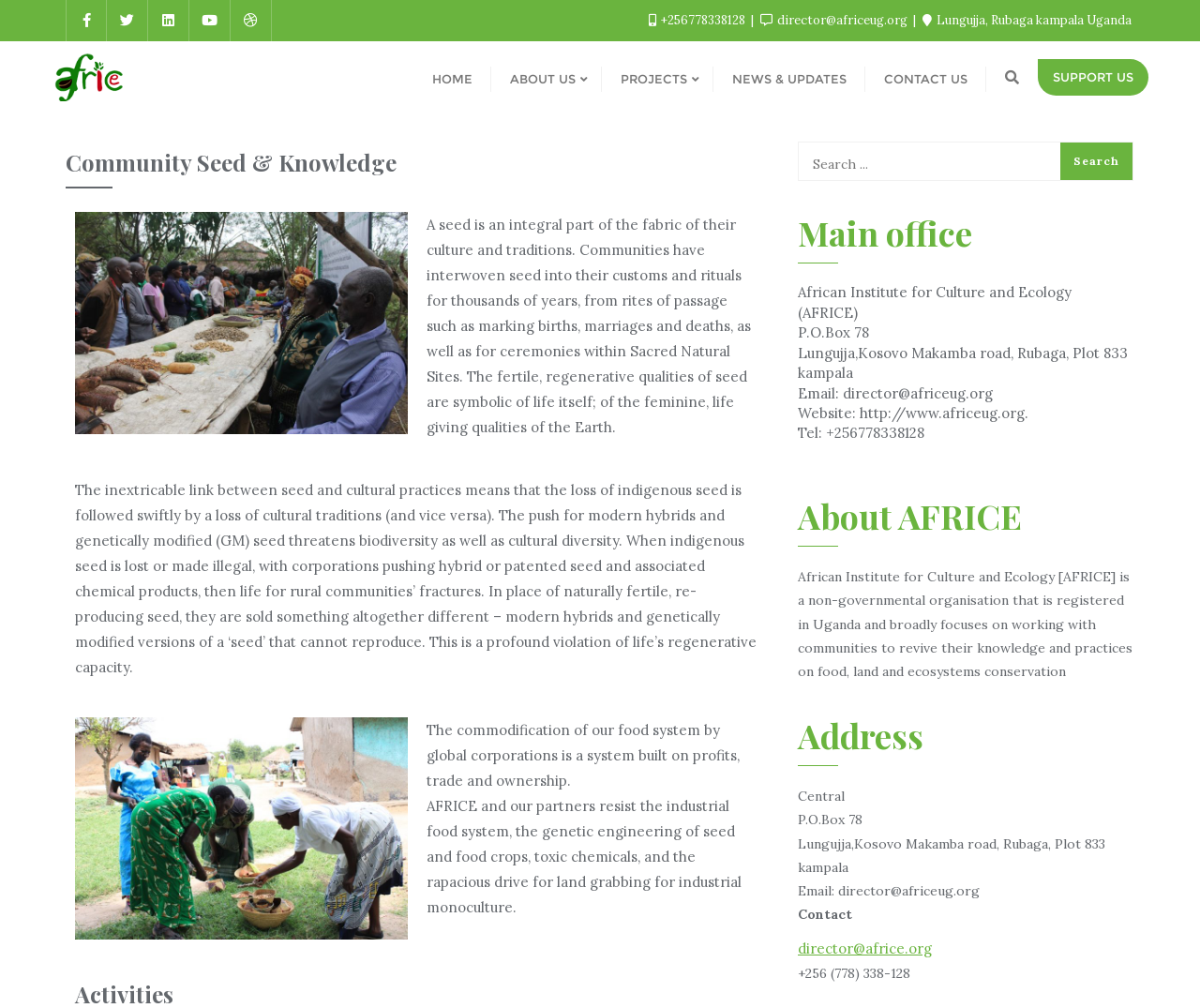Describe every aspect of the webpage in a detailed manner.

The webpage is about the African Institute for Culture and Ecology (AFRICE), a non-governmental organization focused on working with communities to revive their knowledge and practices on food, land, and ecosystems conservation. 

At the top of the page, there are six social media links, represented by icons, aligned horizontally. To the right of these icons, there is a logo of AFRICE. Below the logo, there is a navigation menu with links to different sections of the website, including "HOME", "ABOUT US", "PROJECTS", "NEWS & UPDATES", "CONTACT US", and "SUPPORT US". 

On the left side of the page, there is a heading "Community Seed & Knowledge" followed by three paragraphs of text. The first paragraph explains the importance of seeds in African culture and traditions. The second paragraph discusses the threat of modern hybrids and genetically modified seeds to biodiversity and cultural diversity. The third paragraph describes the commodification of the food system by global corporations.

On the right side of the page, there is a search bar with a "Search" button. Below the search bar, there is a section titled "Main office" with the address, email, website, and phone number of AFRICE. 

Further down the page, there are three sections: "About AFRICE", "Address", and "Contact". The "About AFRICE" section provides a brief description of the organization. The "Address" section repeats the address of AFRICE, and the "Contact" section provides an email address and phone number for contact.